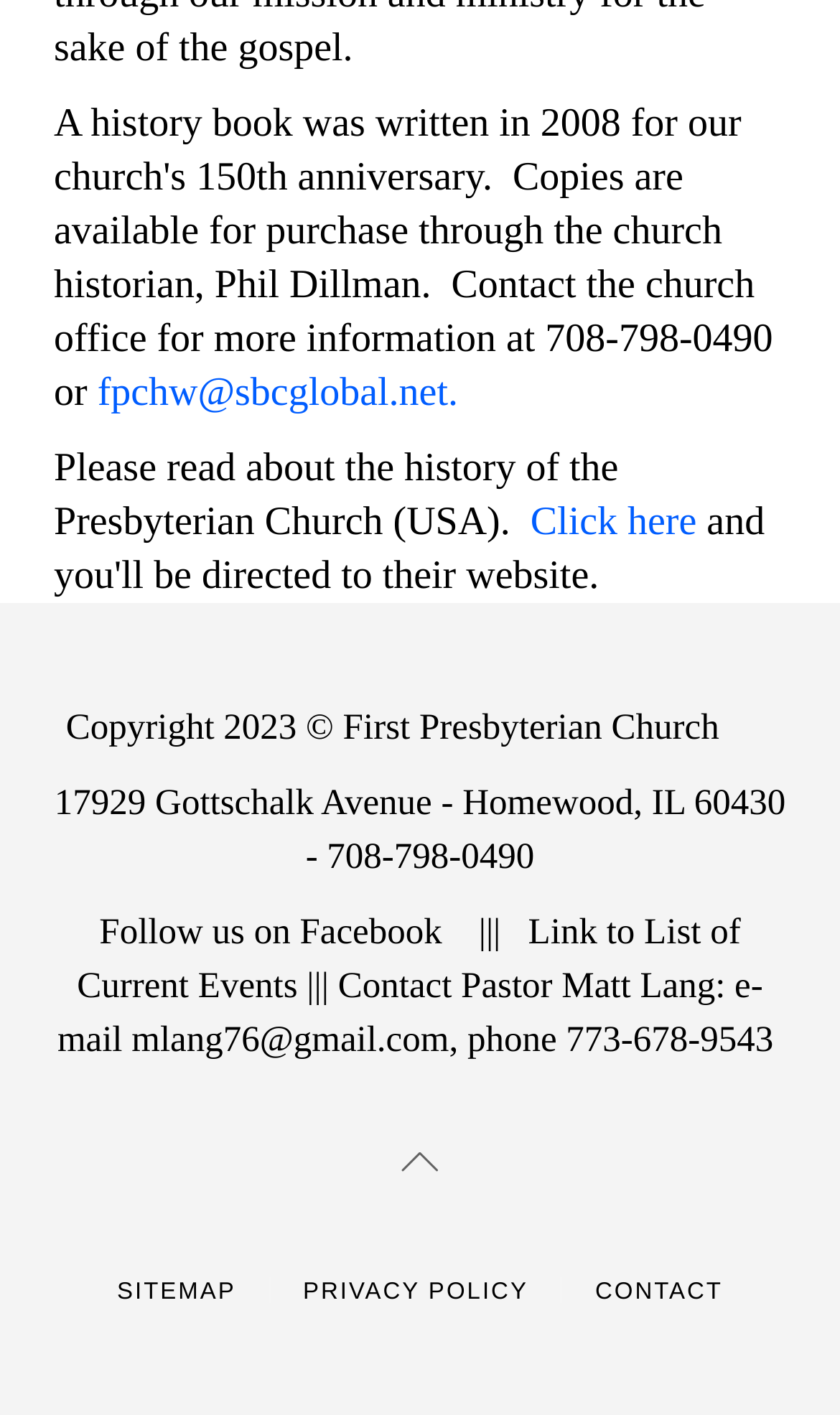Using the description "Privacy Policy", predict the bounding box of the relevant HTML element.

[0.361, 0.894, 0.629, 0.931]